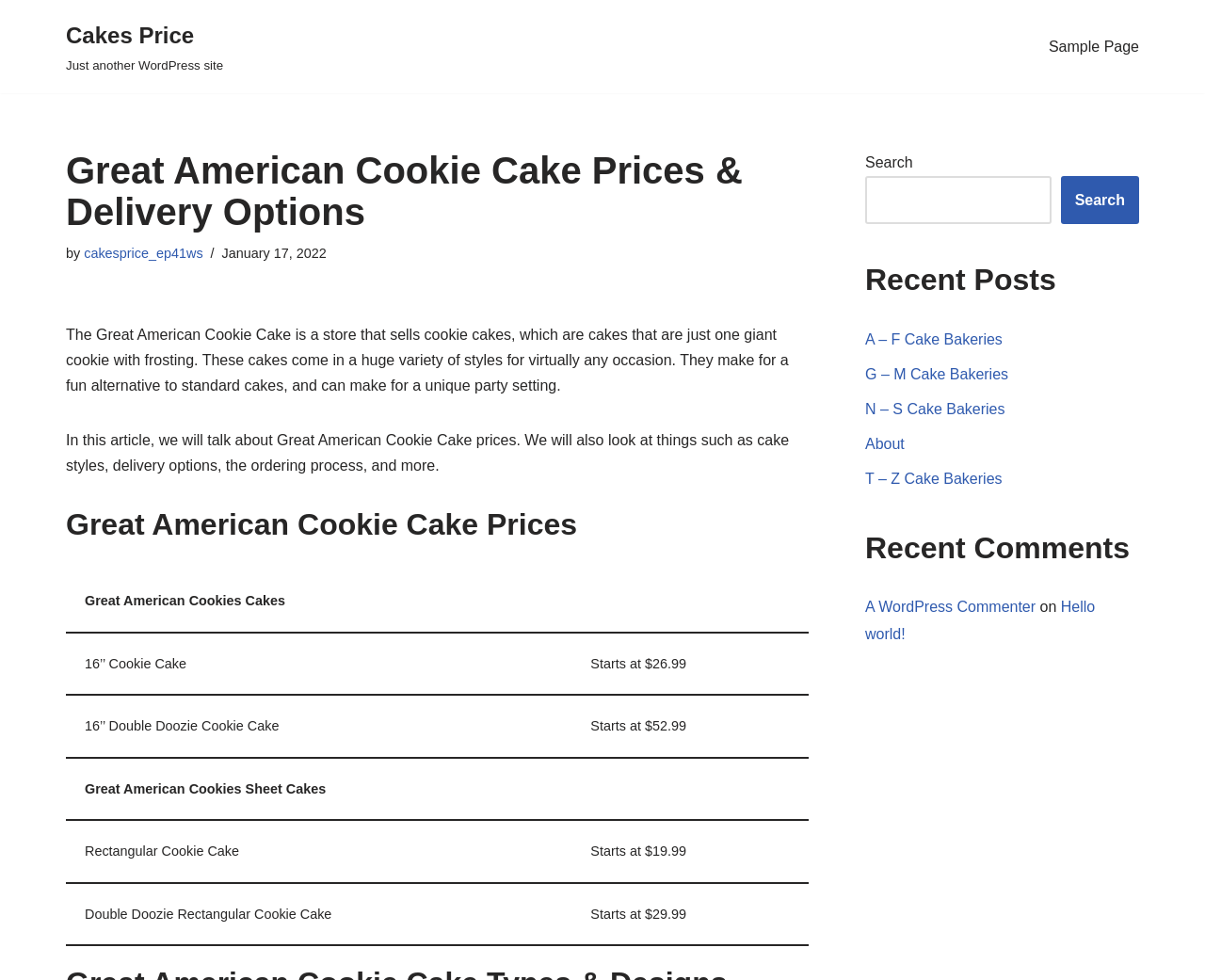Answer the following inquiry with a single word or phrase:
What is the price of the 16’’ Double Doozie Cookie Cake?

Starts at $52.99